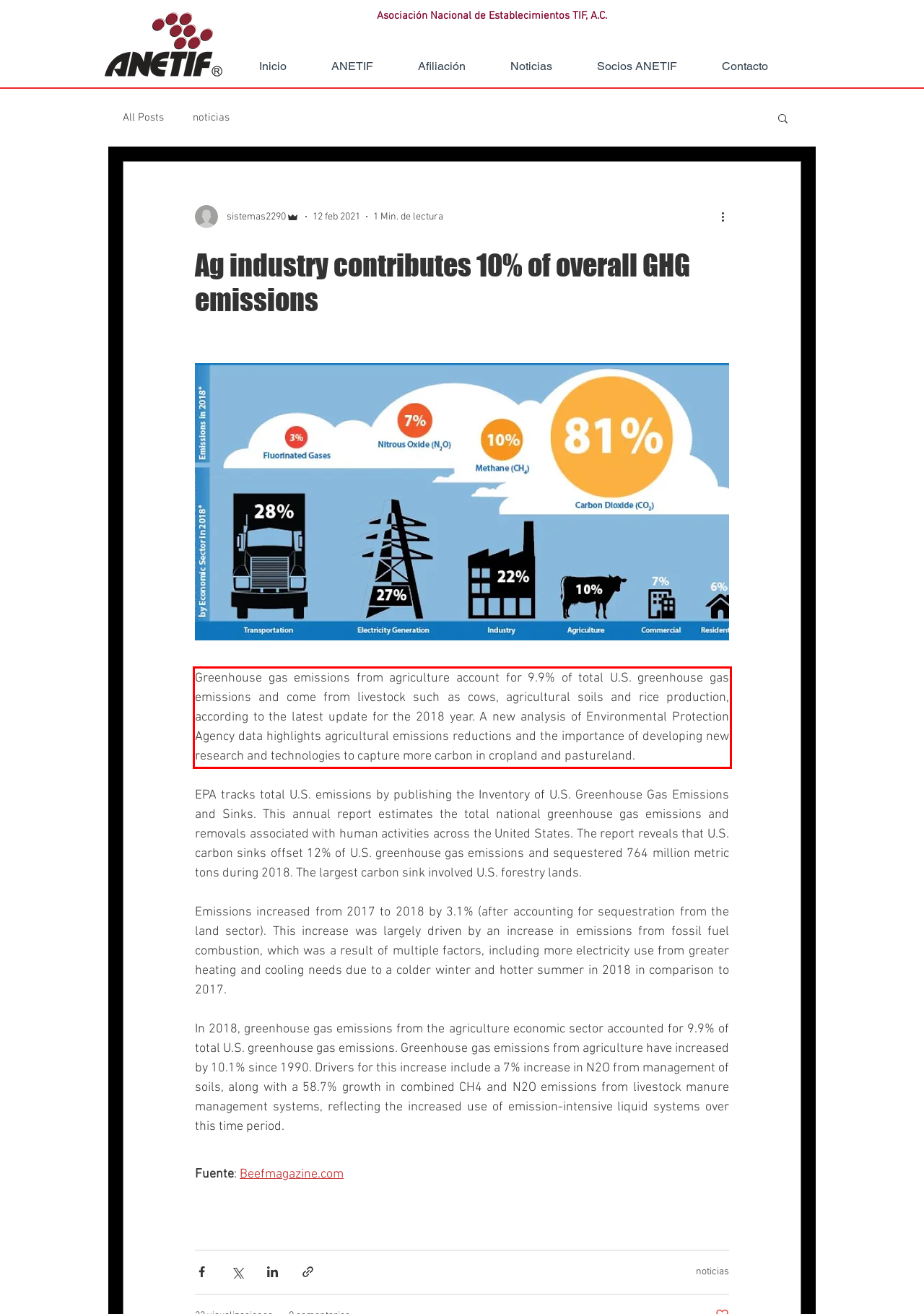Within the provided webpage screenshot, find the red rectangle bounding box and perform OCR to obtain the text content.

Greenhouse gas emissions from agriculture account for 9.9% of total U.S. greenhouse gas emissions and come from livestock such as cows, agricultural soils and rice production, according to the latest update for the 2018 year. A new analysis of Environmental Protection Agency data highlights agricultural emissions reductions and the importance of developing new research and technologies to capture more carbon in cropland and pastureland.